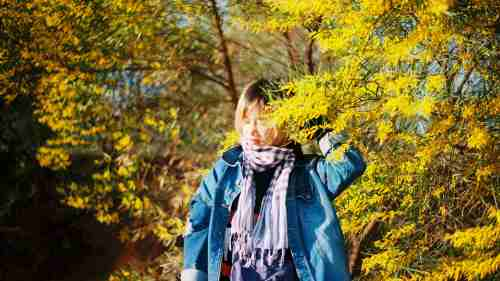Respond to the following question using a concise word or phrase: 
What is the person wearing on their neck?

A scarf